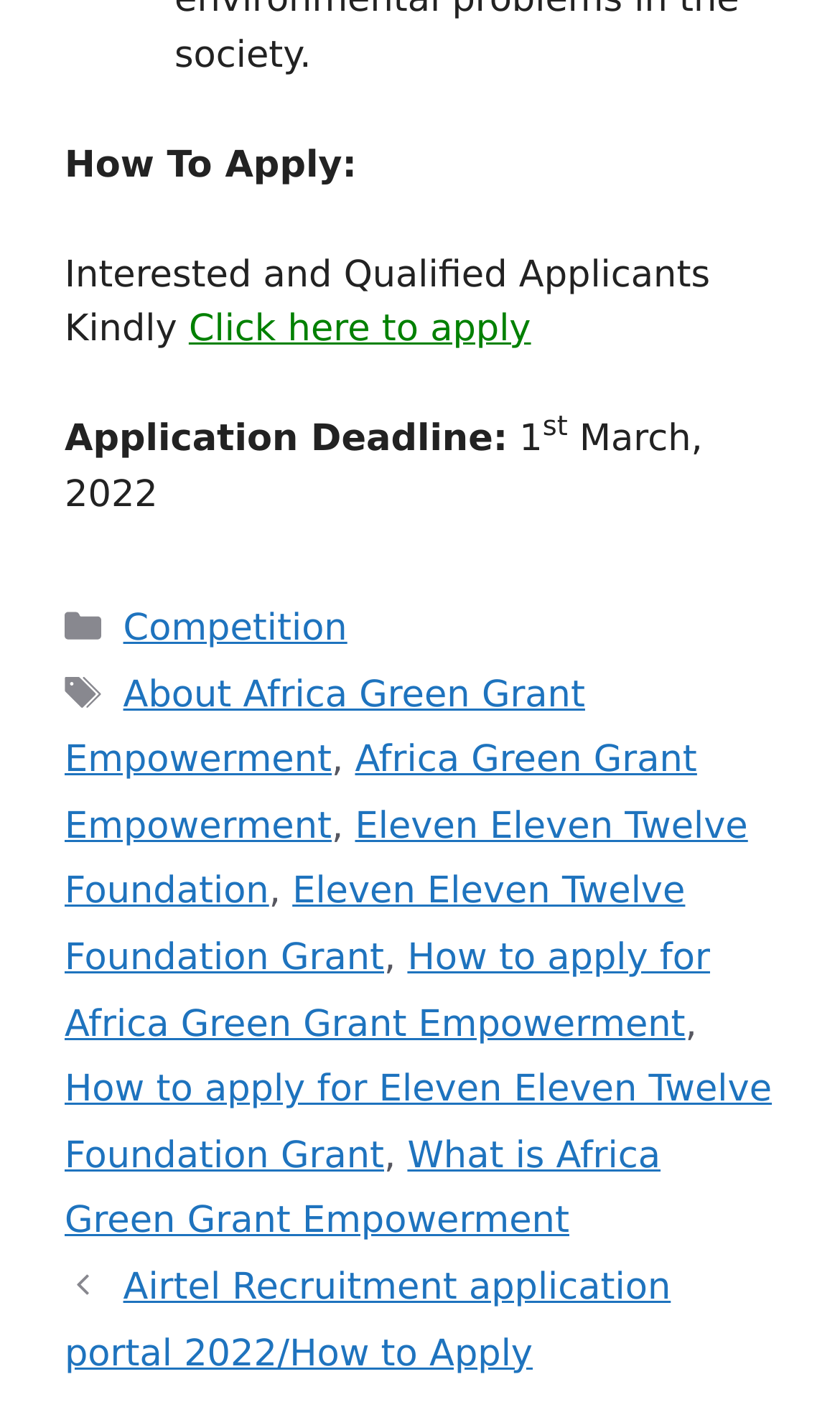Determine the bounding box coordinates of the element's region needed to click to follow the instruction: "Click to apply". Provide these coordinates as four float numbers between 0 and 1, formatted as [left, top, right, bottom].

[0.225, 0.22, 0.632, 0.25]